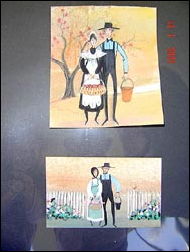Offer a detailed explanation of the image's components.

The image depicts two charming illustrations featuring figures styled in traditional attire. The upper illustration showcases a couple standing under a tree adorned with autumn leaves; the woman is dressed in a classic apron, holding a basket, while the man, wearing a hat and suspenders, carries a bucket. The lower illustration features a similar couple, positioned in front of a picturesque white fence surrounded by blooming flowers. Both images reflect a nostalgic and pastoral theme, capturing the essence of rural life. These artworks are likely part of a larger collection meant to celebrate community and heritage, connecting to an upcoming event described in the accompanying text.